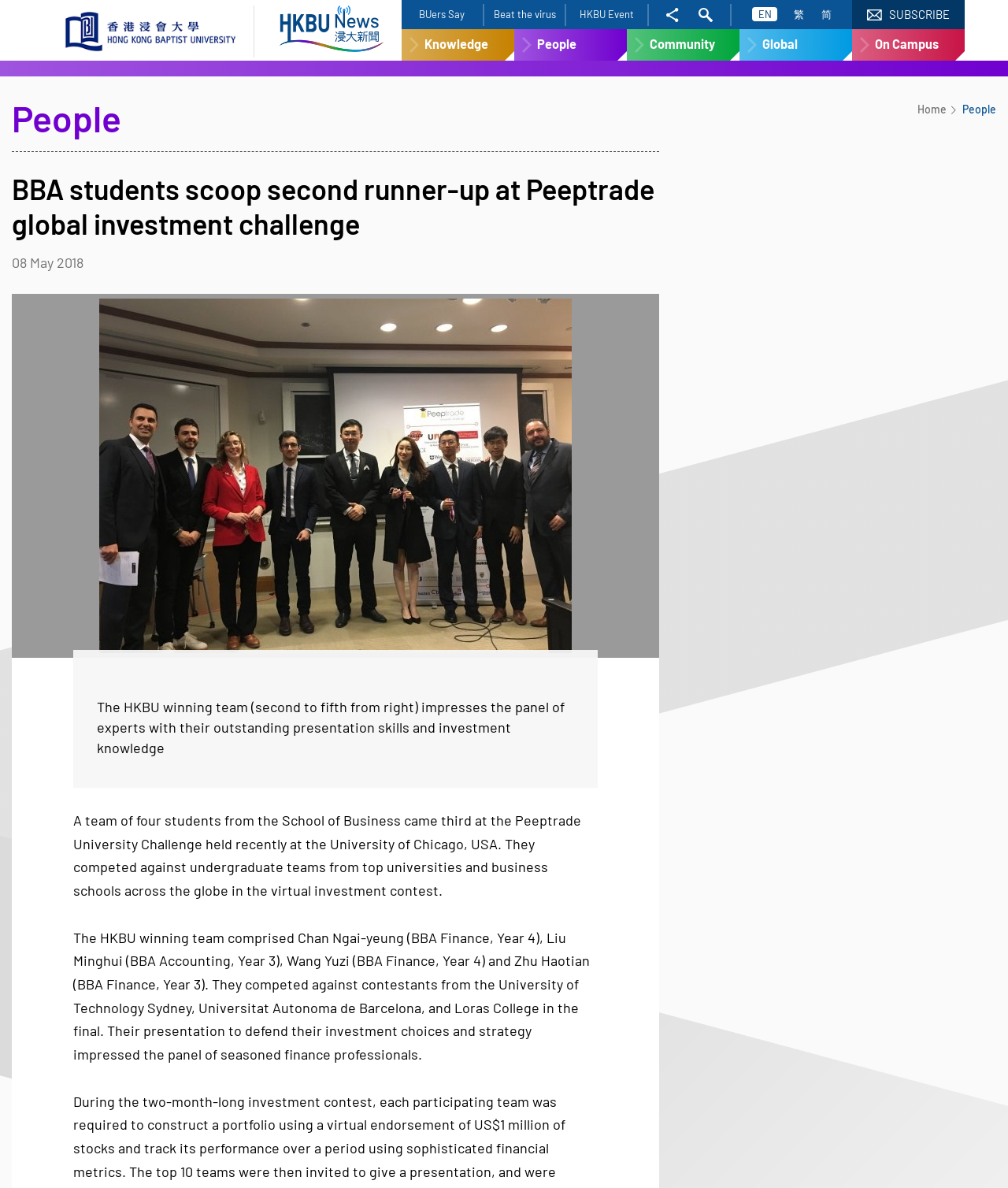How many students are in the winning team?
Please answer the question with a detailed and comprehensive explanation.

The number of students in the winning team can be found in the article, where it is mentioned that 'A team of four students from the School of Business came third at the Peeptrade University Challenge'.